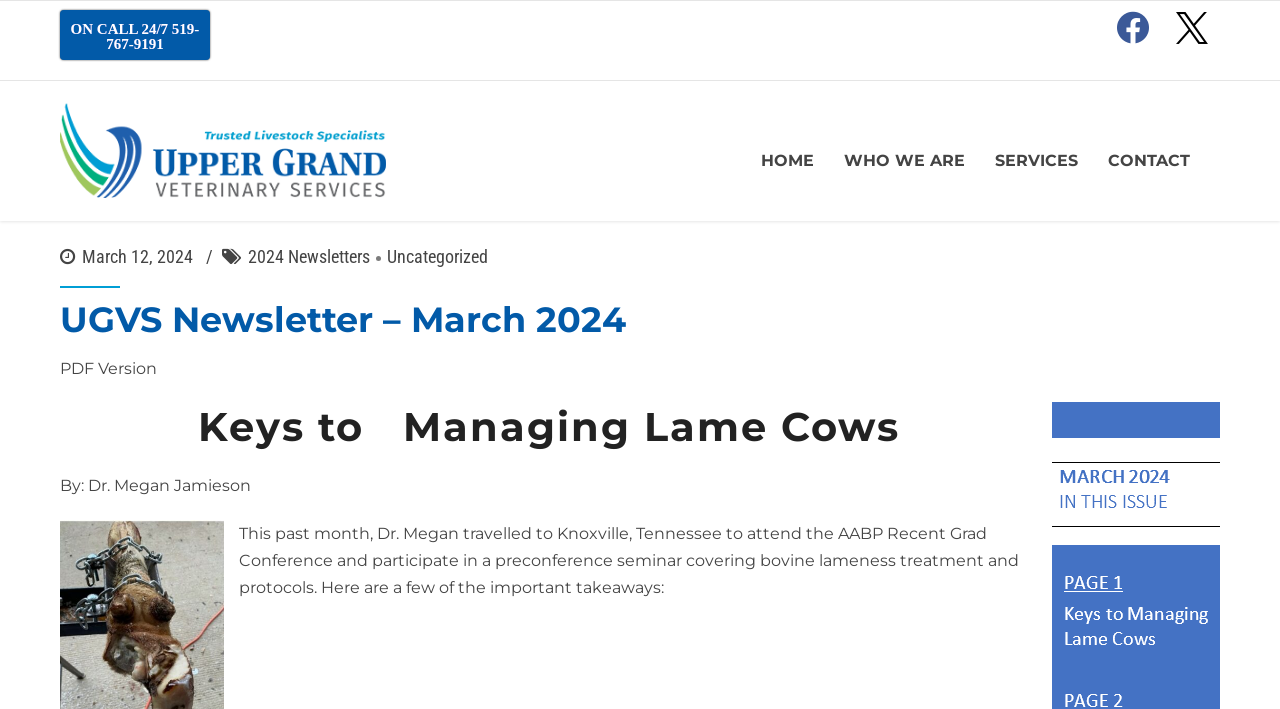What is the phone number for on-call services?
Using the image as a reference, answer the question with a short word or phrase.

519-767-9191